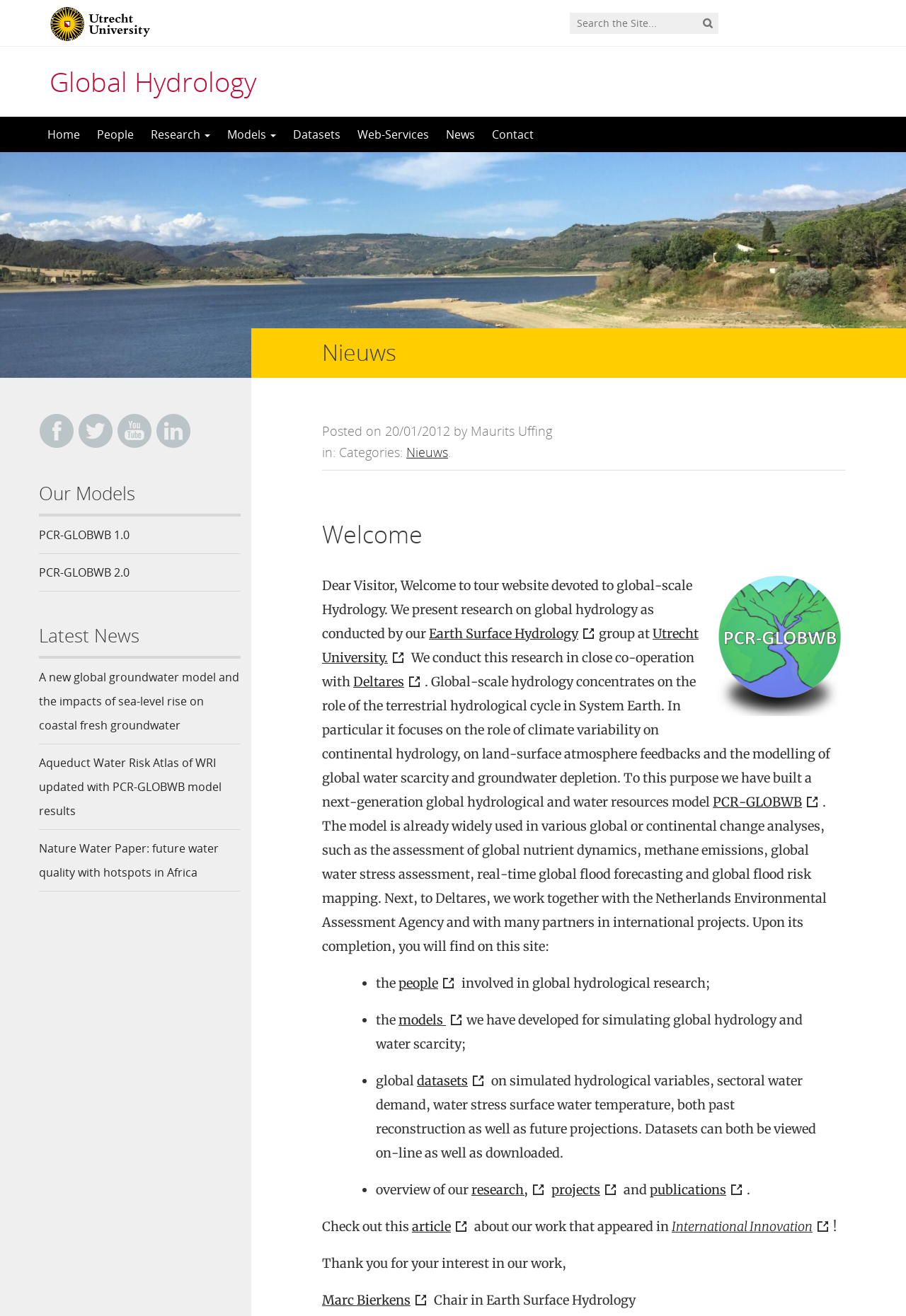Find the bounding box coordinates of the element to click in order to complete the given instruction: "Search for something."

[0.348, 0.0, 0.805, 0.01]